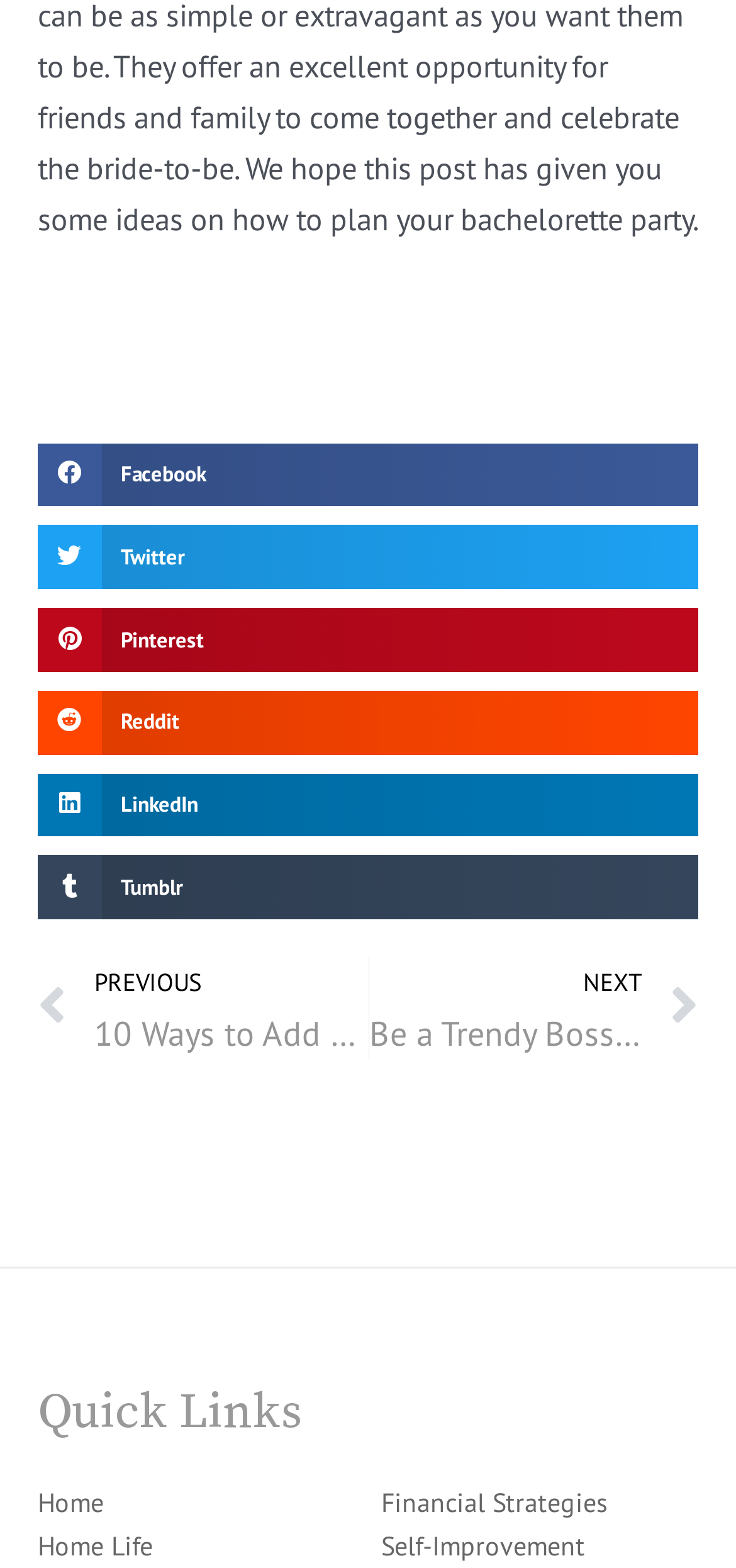Locate the bounding box of the UI element described in the following text: "Home".

[0.051, 0.948, 0.141, 0.969]